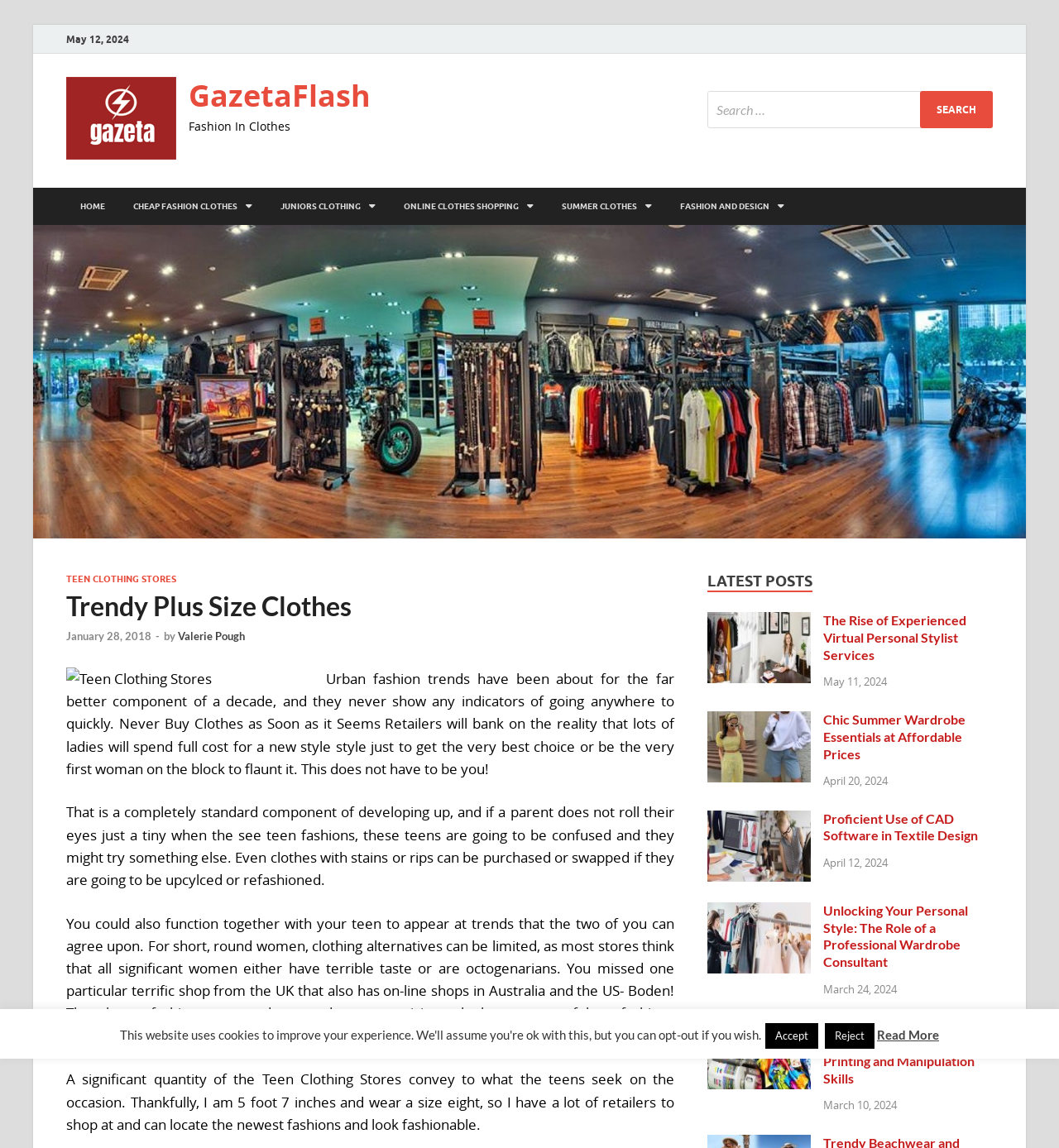Identify the bounding box coordinates for the region of the element that should be clicked to carry out the instruction: "View the latest post about The Rise of Experienced Virtual Personal Stylist Services". The bounding box coordinates should be four float numbers between 0 and 1, i.e., [left, top, right, bottom].

[0.668, 0.535, 0.766, 0.548]